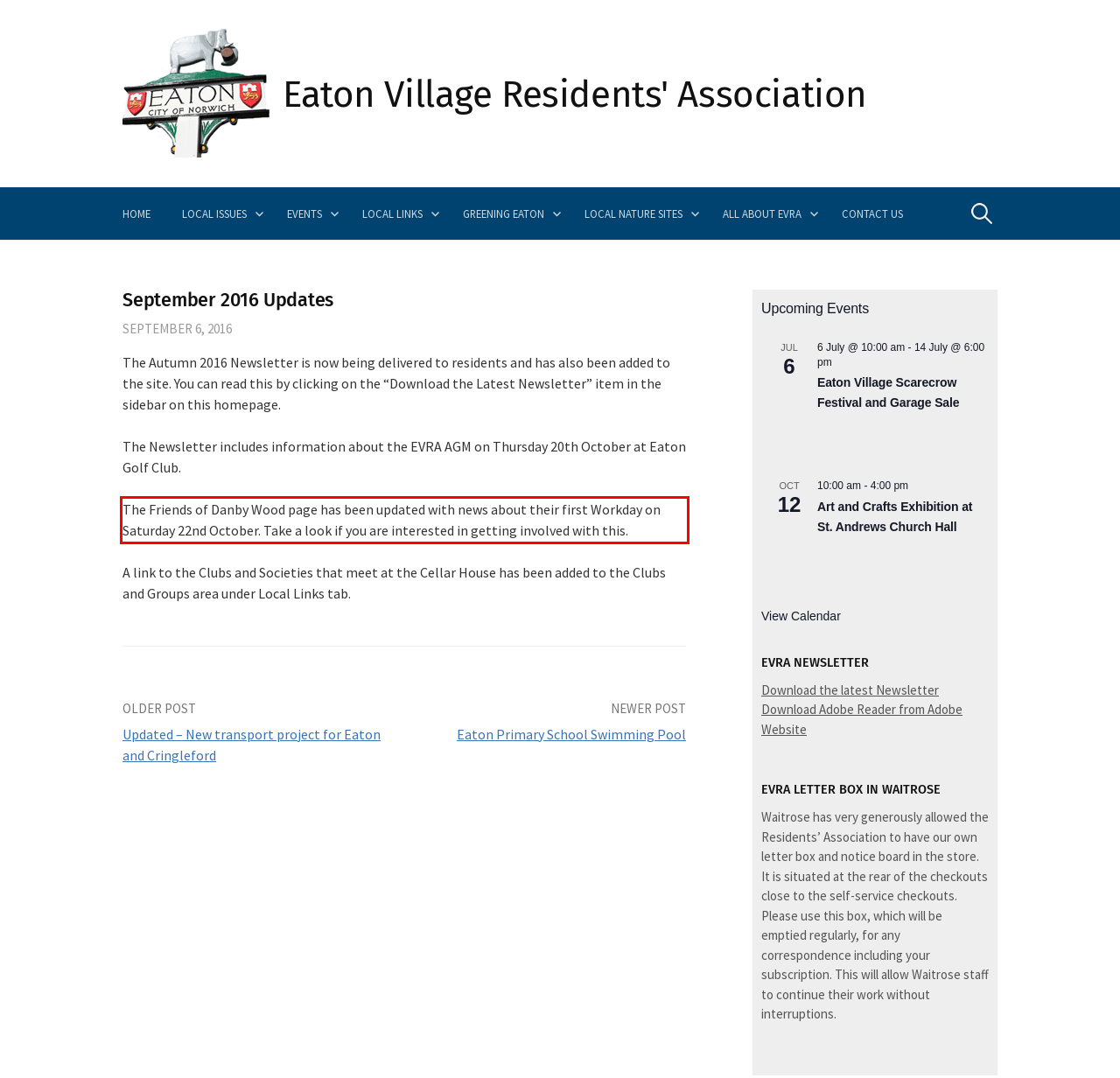You are given a screenshot showing a webpage with a red bounding box. Perform OCR to capture the text within the red bounding box.

The Friends of Danby Wood page has been updated with news about their first Workday on Saturday 22nd October. Take a look if you are interested in getting involved with this.